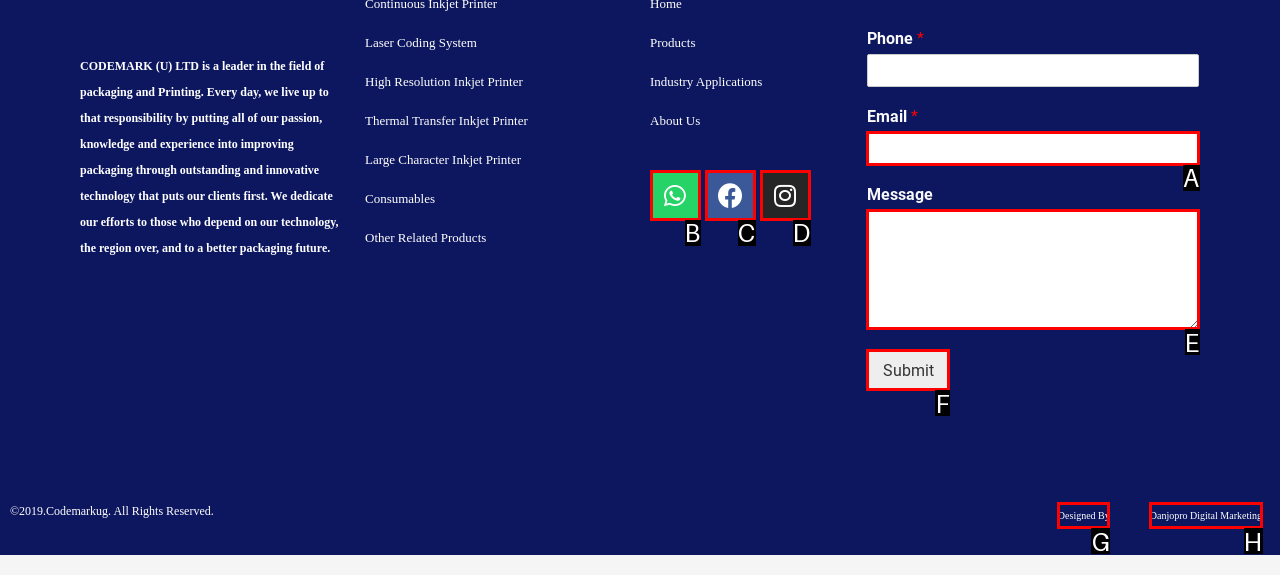Determine which HTML element to click for this task: Type email address Provide the letter of the selected choice.

A